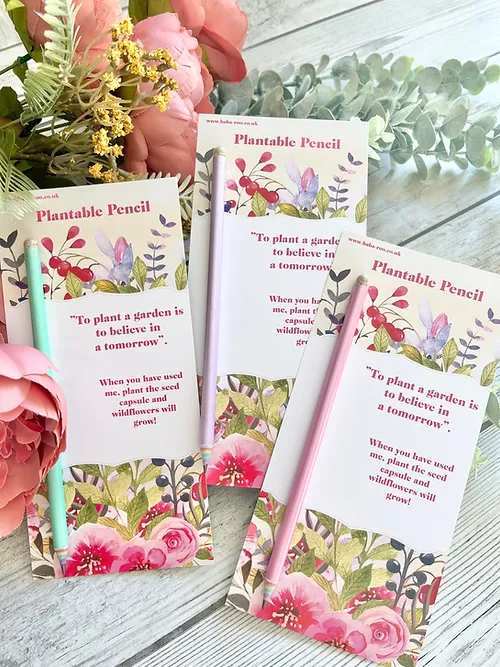Give a thorough caption for the picture.

The image showcases a collection of charming "Plantable Pencils" arranged beautifully amidst a delicate floral backdrop. Each pencil is accompanied by a themed packaging that features vibrant illustrations of flowers and leaves, creating a whimsical appeal. The packaging prominently displays the phrase "To plant a garden is to believe in a tomorrow," inviting users to participate in a sustainable gardening practice. The pencils themselves are presented in different colors, including a soft pink and a gentle mint green, hinting at their unique functionality: once used, the biodegradable end of the pencil can be planted to grow wildflowers. This eco-friendly concept perfectly marries creativity and nature, making these pencils a delightful and environmentally conscious gift.